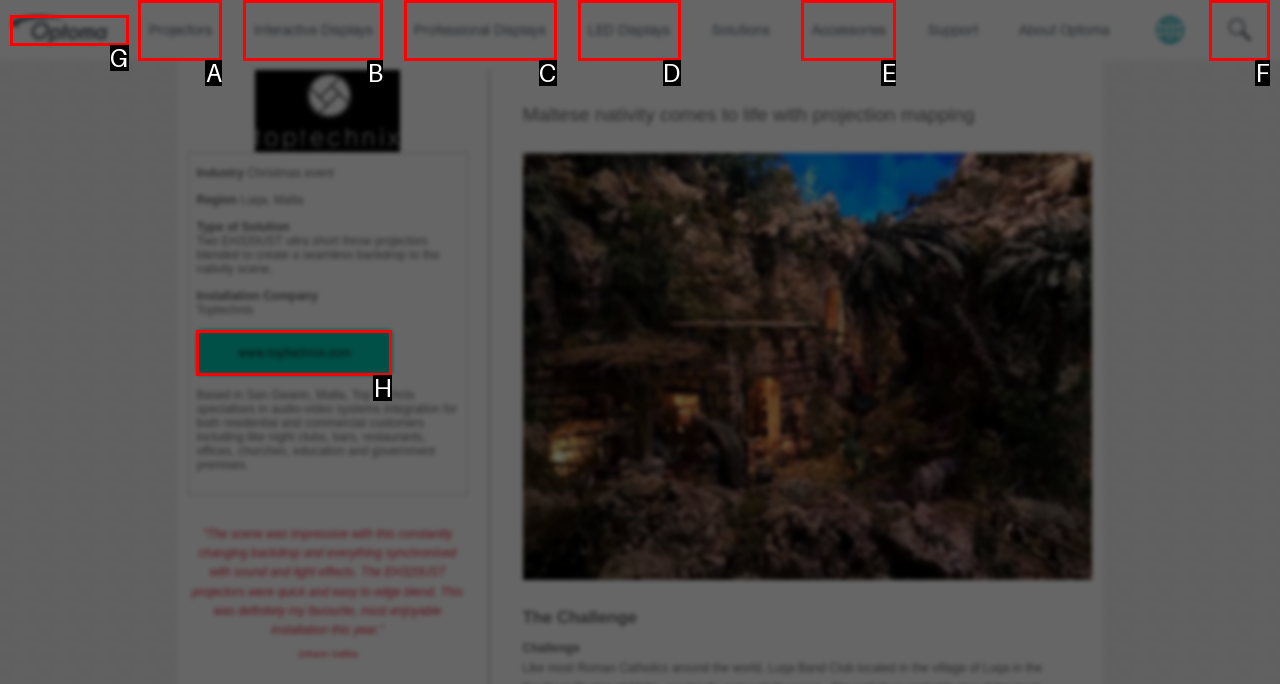Determine which HTML element to click on in order to complete the action: Open search.
Reply with the letter of the selected option.

F